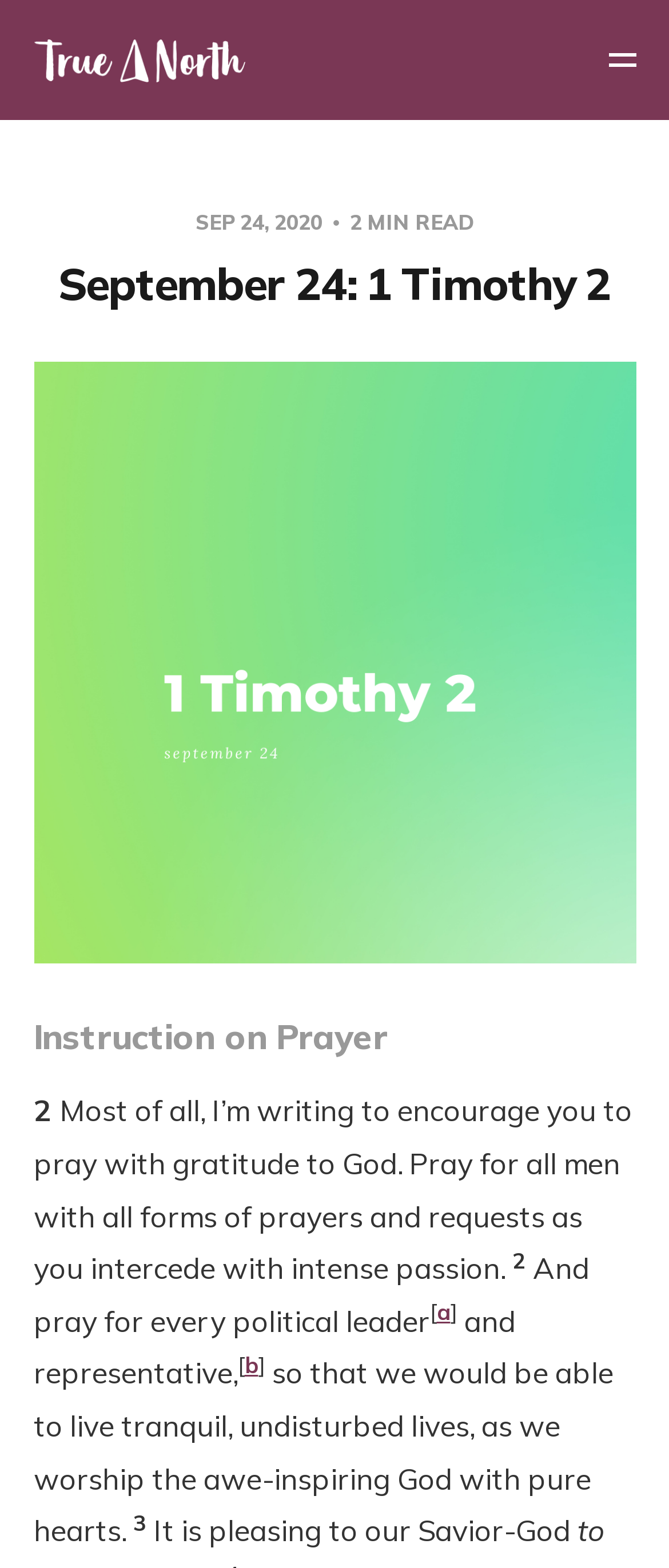Explain in detail what you observe on this webpage.

The webpage appears to be a blog post or article about prayer, specifically focusing on instructions on prayer. At the top left of the page, there is a link to "True North Church" accompanied by an image with the same name. Below this, there is a header section that spans the entire width of the page, containing a time element showing the date "SEP 24, 2020" and a text element indicating the read time "2 MIN READ". 

The main title of the article, "September 24: 1 Timothy 2", is centered at the top of the page. Below this, there is a large image that takes up most of the width of the page. 

The main content of the article starts with a heading "Instruction on Prayer" followed by a series of paragraphs. The first paragraph begins with the text "2 Most of all, I’m writing to encourage you to pray with gratitude to God. Pray for all men with all forms of prayers and requests as you intercede with intense passion." The text continues with several more paragraphs, each with superscript elements and links to other resources. The text discusses the importance of praying for political leaders and living tranquil lives while worshiping God with pure hearts.